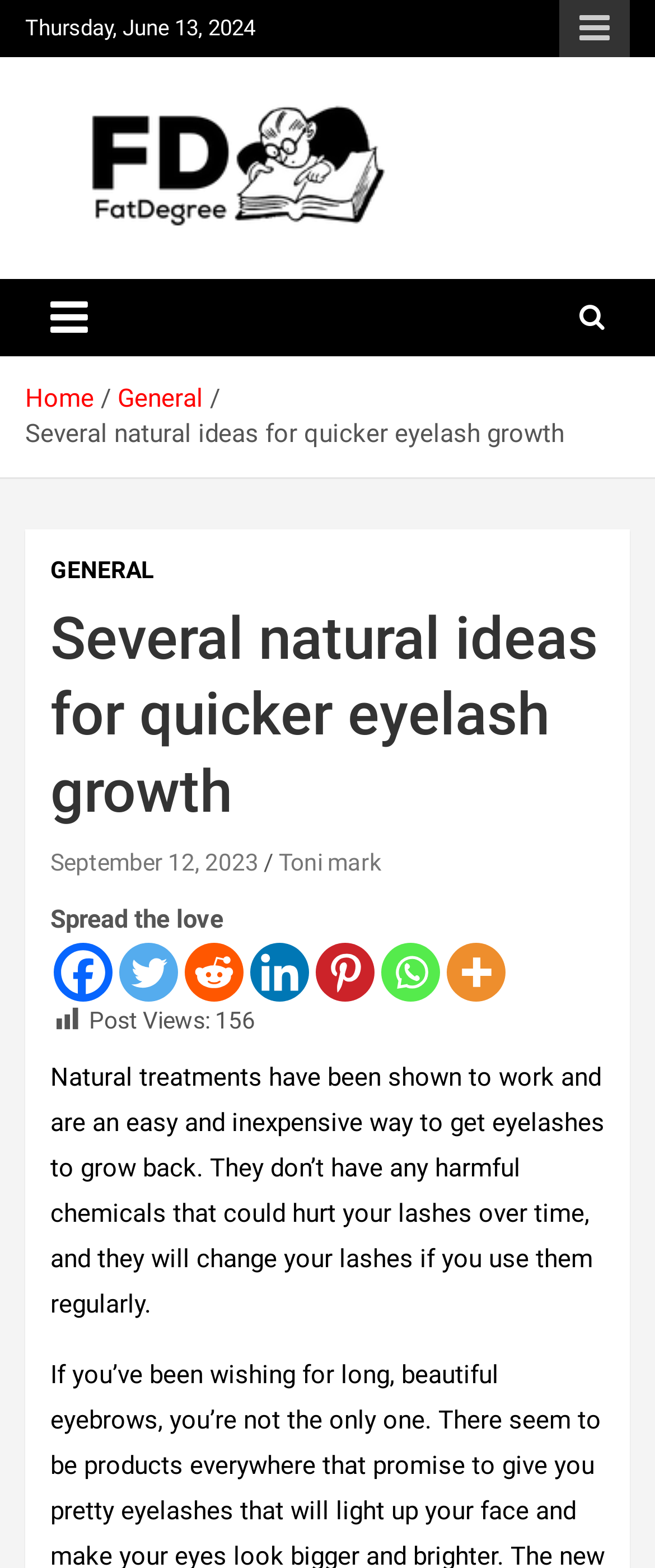Please identify the coordinates of the bounding box for the clickable region that will accomplish this instruction: "Visit the Fat Degree page".

[0.038, 0.056, 0.679, 0.082]